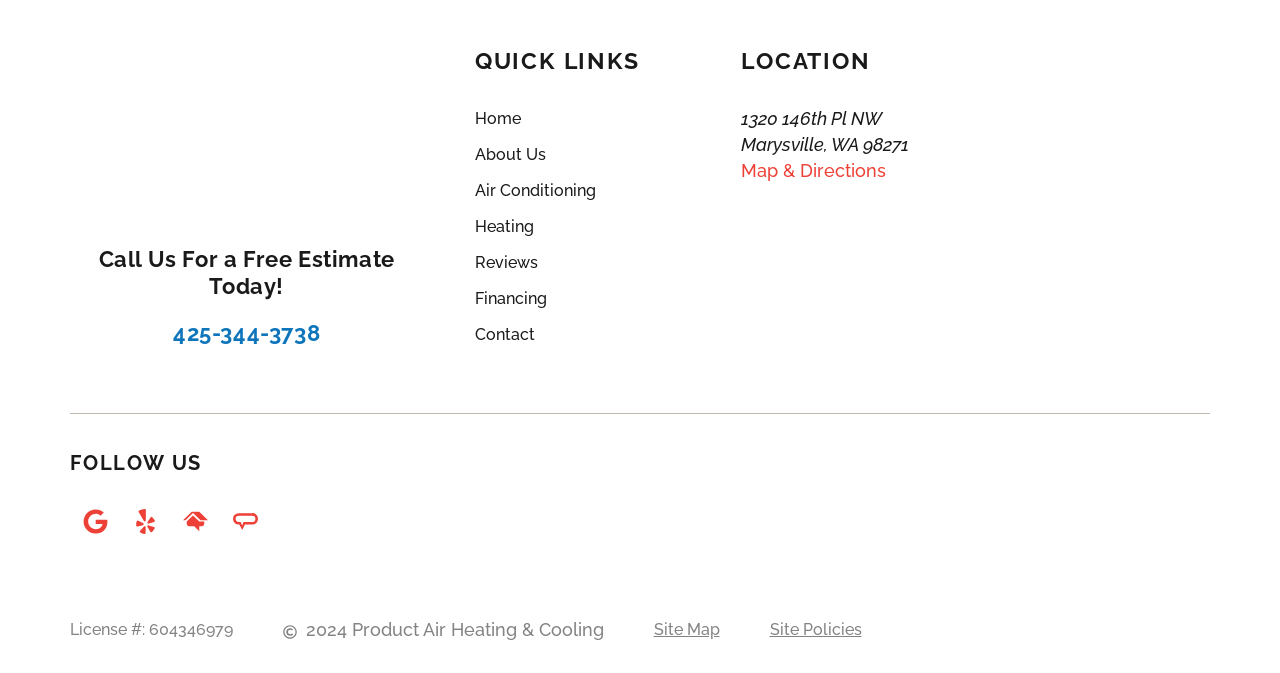Determine the bounding box coordinates of the clickable region to follow the instruction: "Follow Luna Yachting on Instagram".

None